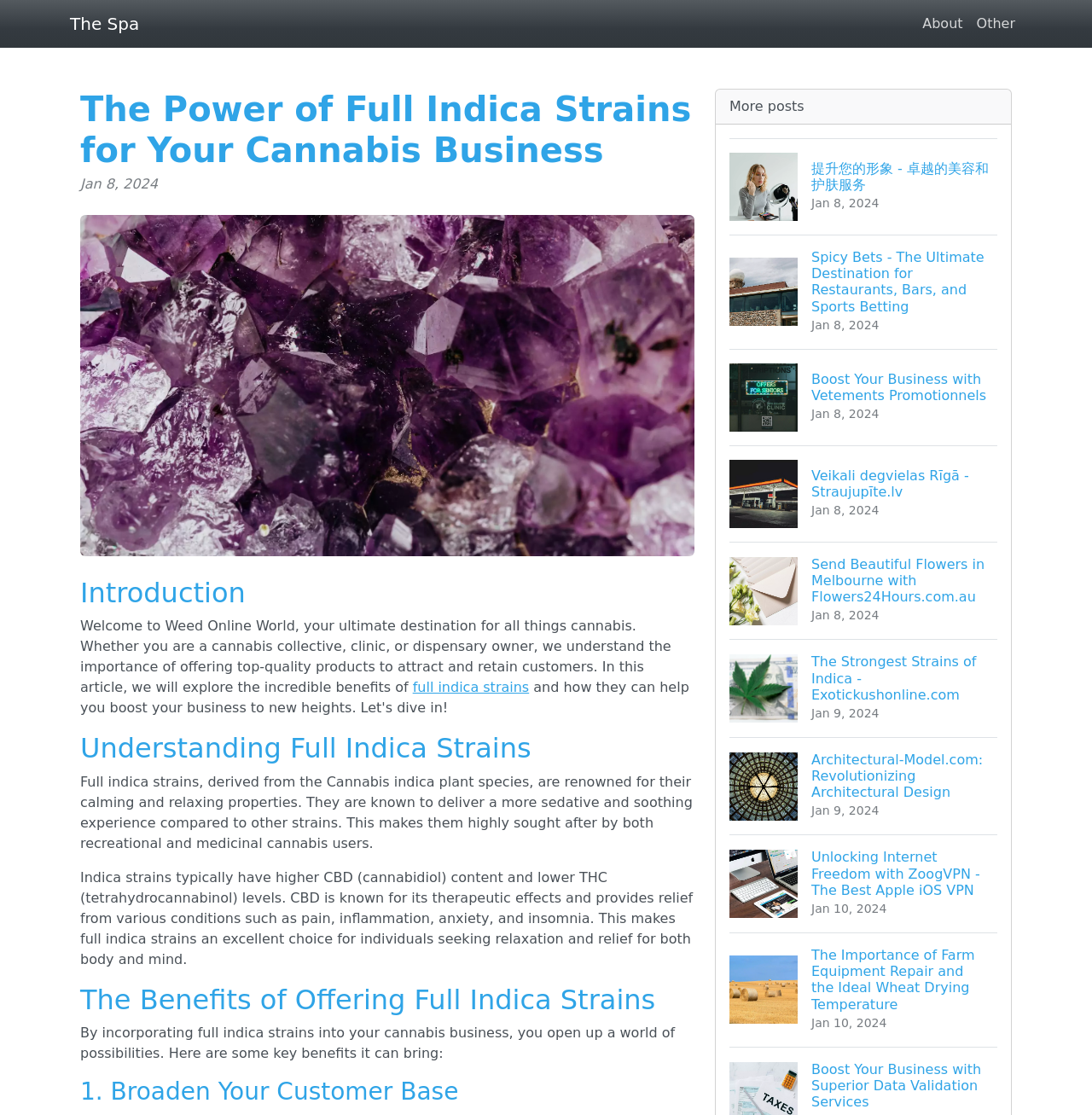Ascertain the bounding box coordinates for the UI element detailed here: "The Spa". The coordinates should be provided as [left, top, right, bottom] with each value being a float between 0 and 1.

[0.064, 0.006, 0.128, 0.037]